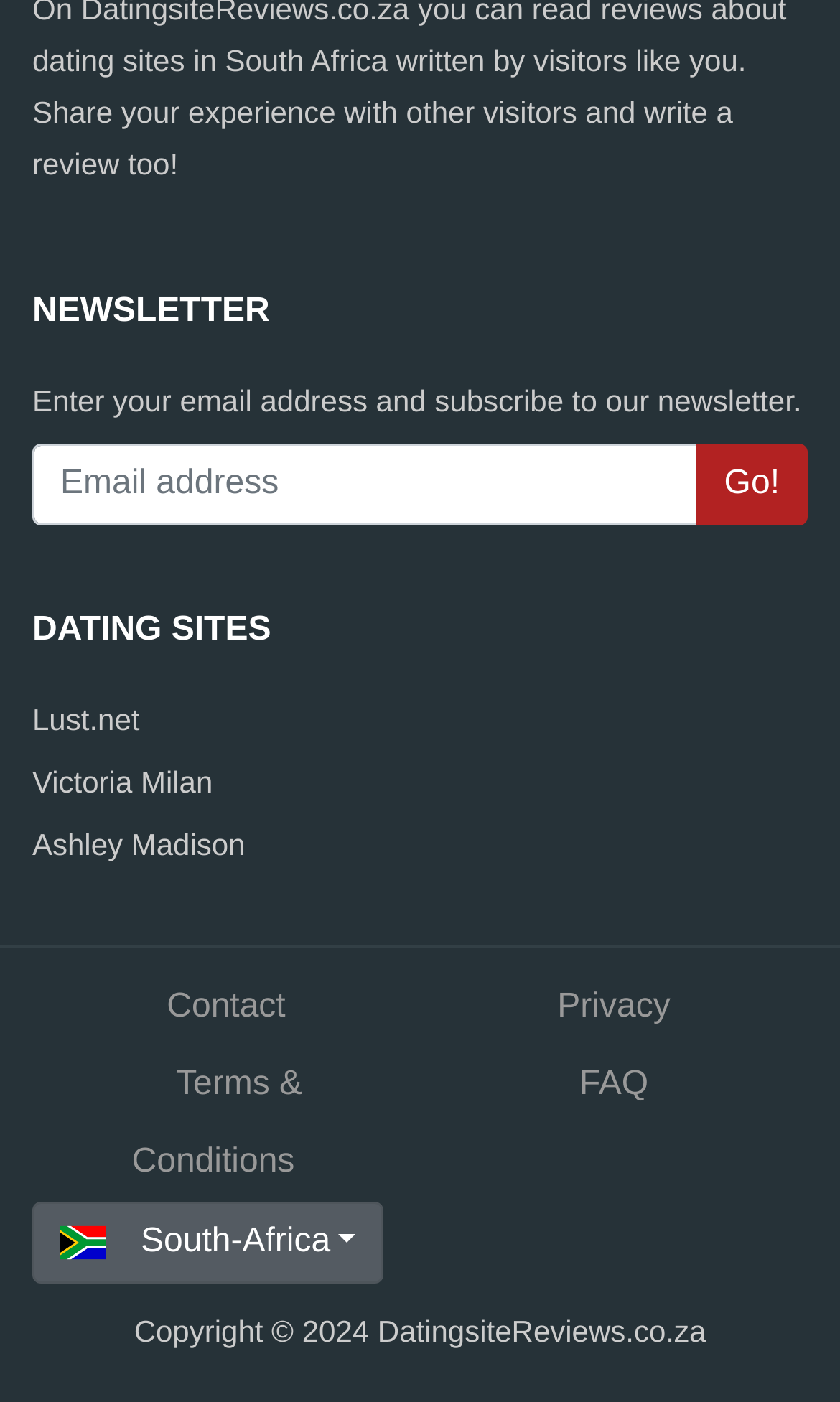What is the copyright year?
Respond with a short answer, either a single word or a phrase, based on the image.

2024